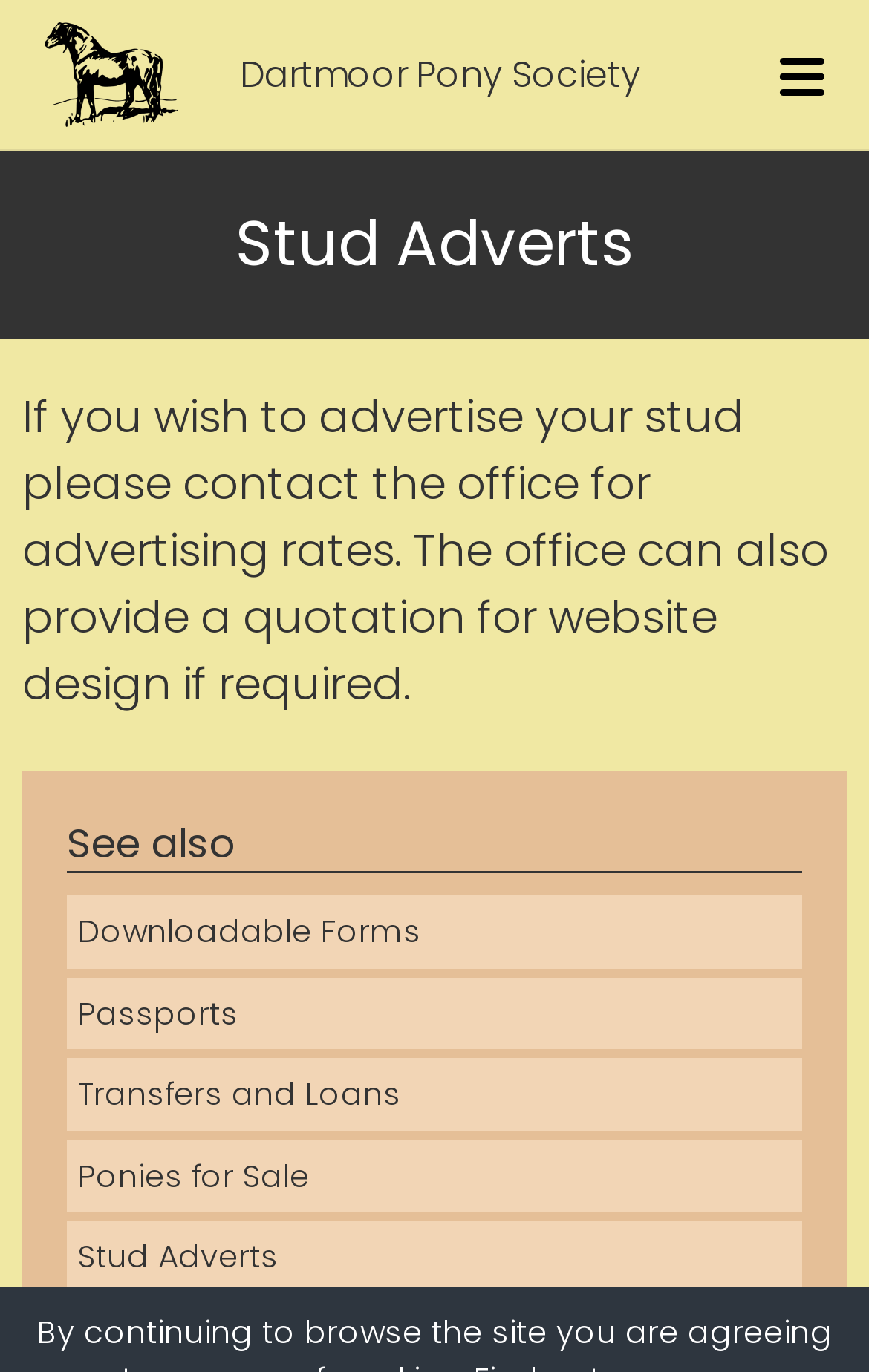Please provide a one-word or short phrase answer to the question:
What are the related resources available?

Downloadable Forms, Passports, etc.